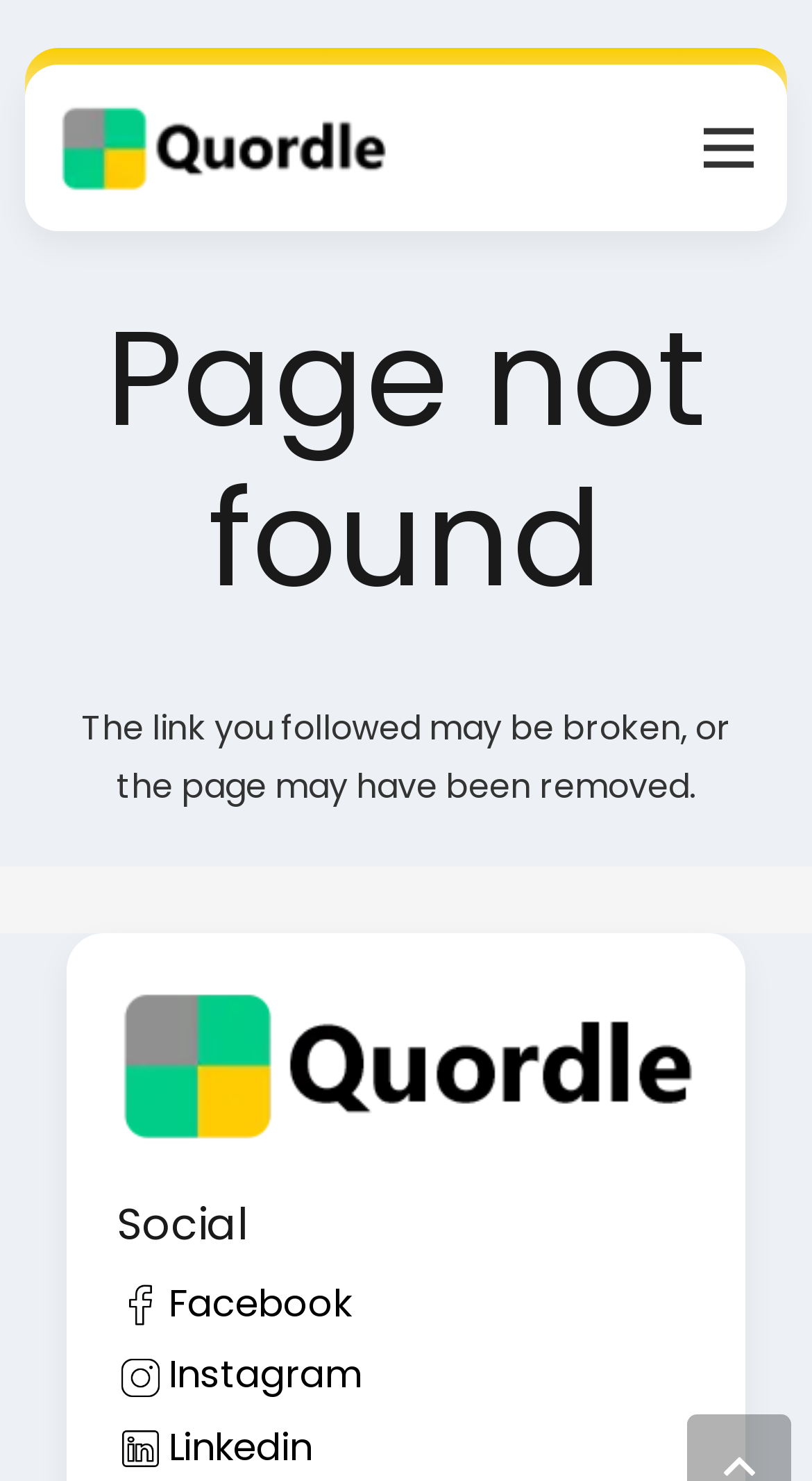Extract the bounding box of the UI element described as: "aria-label="Link"".

[0.144, 0.664, 0.856, 0.776]